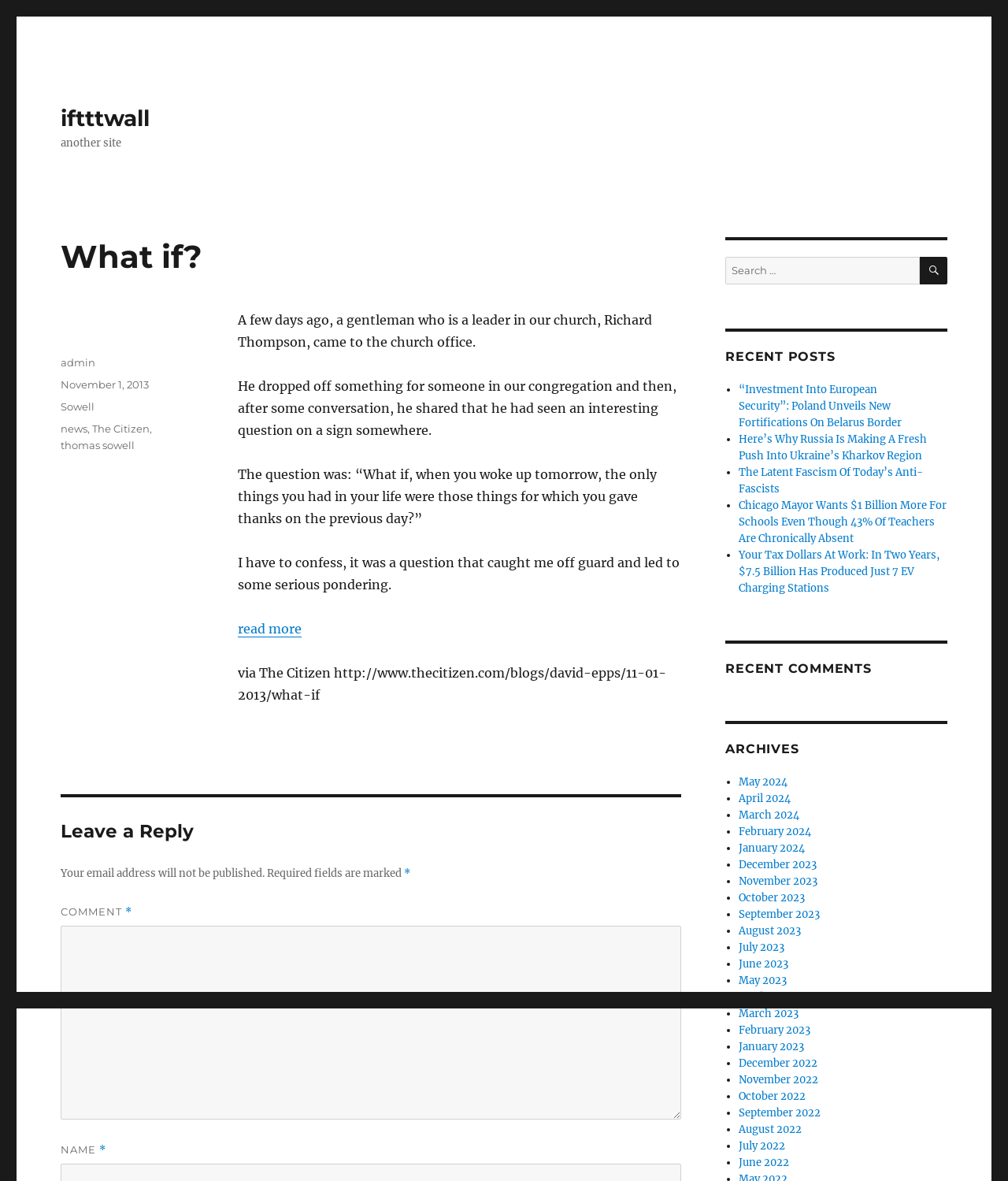What is the date of the latest comment?
Look at the image and respond to the question as thoroughly as possible.

The date of the latest comment can be found in the footer section, where it says 'Posted on' followed by a link to 'November 1, 2013', indicating that the latest comment was posted on November 1, 2013.